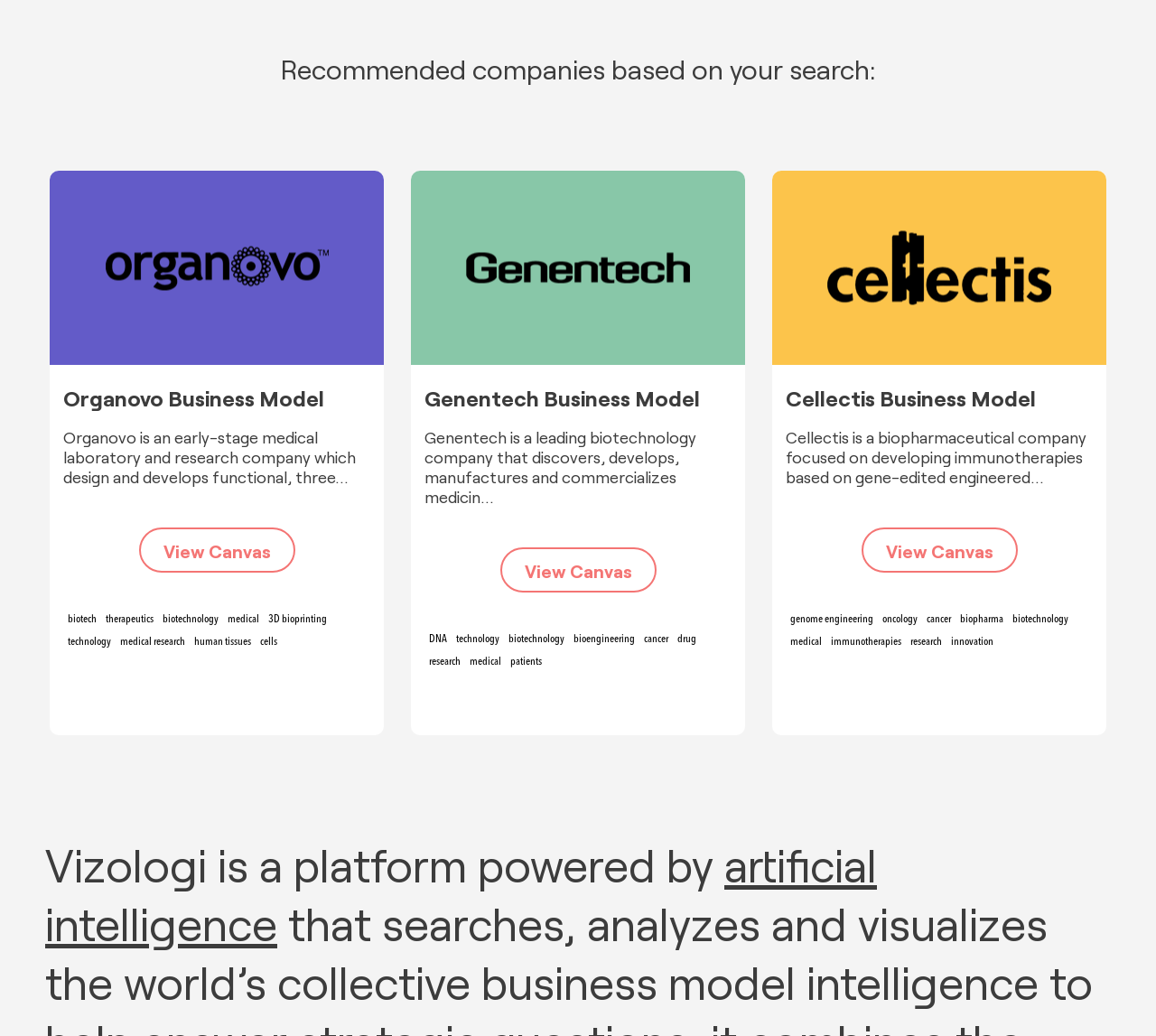What powers the Vizologi platform?
Respond to the question with a well-detailed and thorough answer.

The webpage mentions that Vizologi is a platform powered by artificial intelligence.